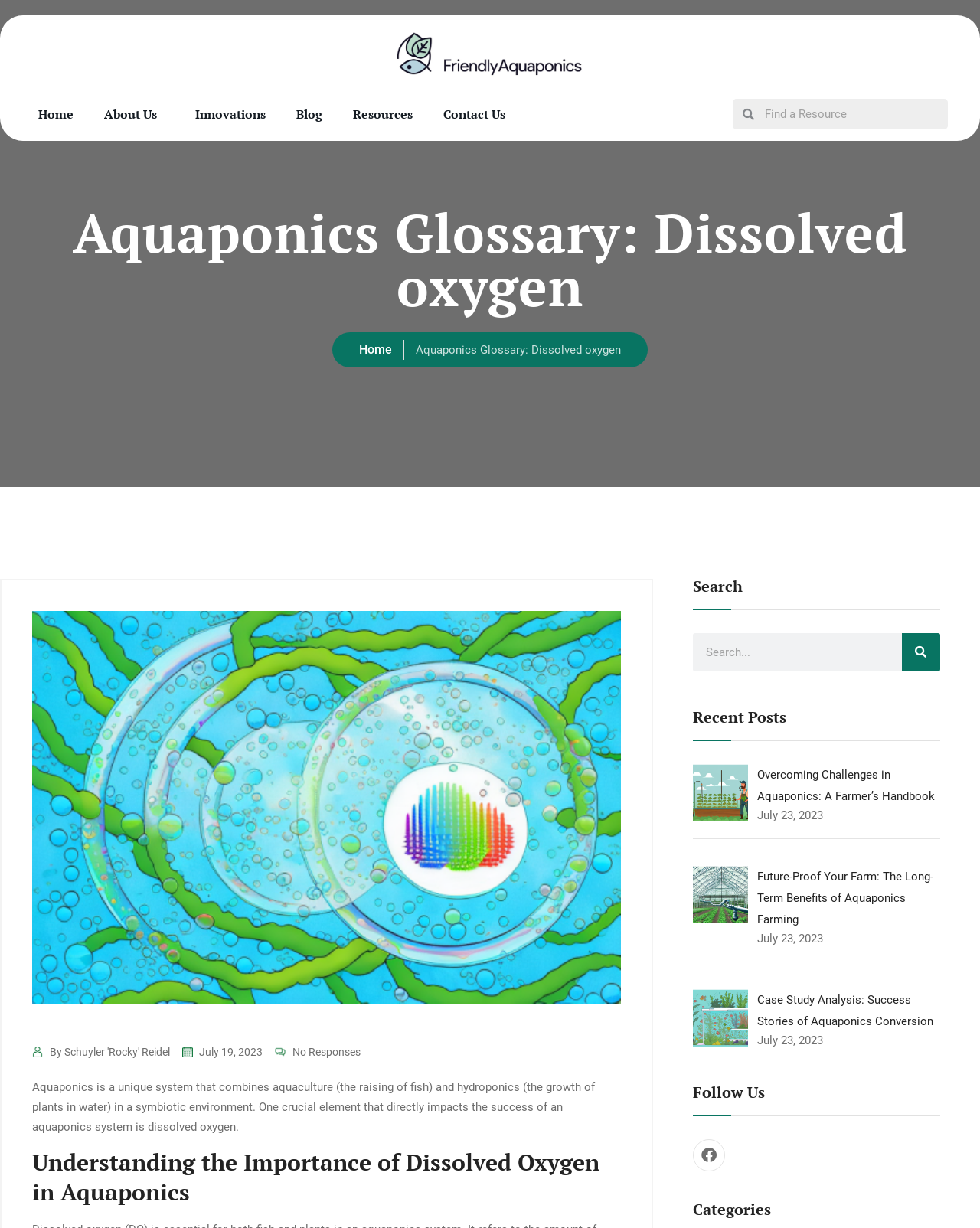How many images are there in the 'Recent Posts' section?
Please provide a single word or phrase answer based on the image.

3